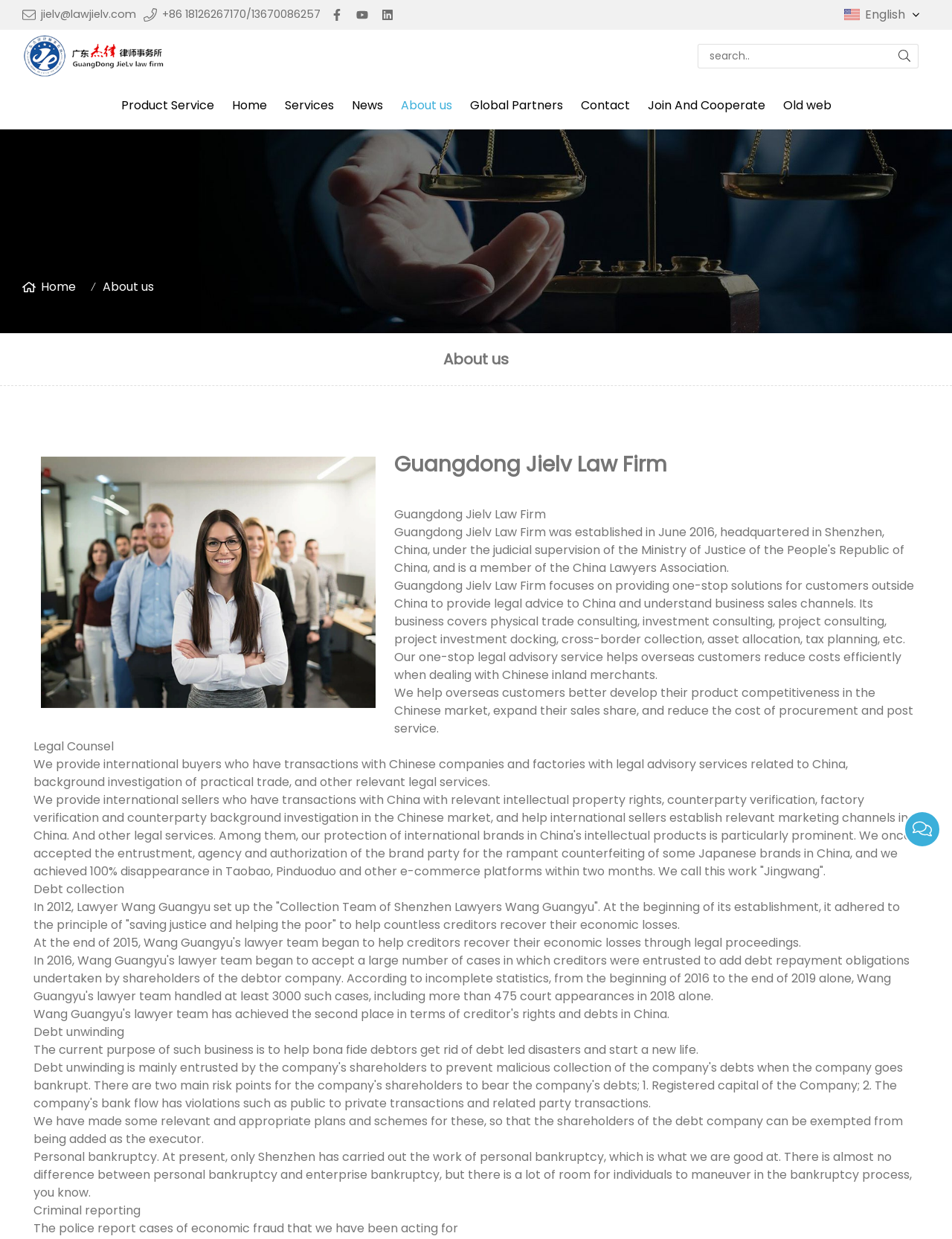Determine the bounding box coordinates for the area you should click to complete the following instruction: "click the 'Contact' link".

[0.6, 0.066, 0.671, 0.104]